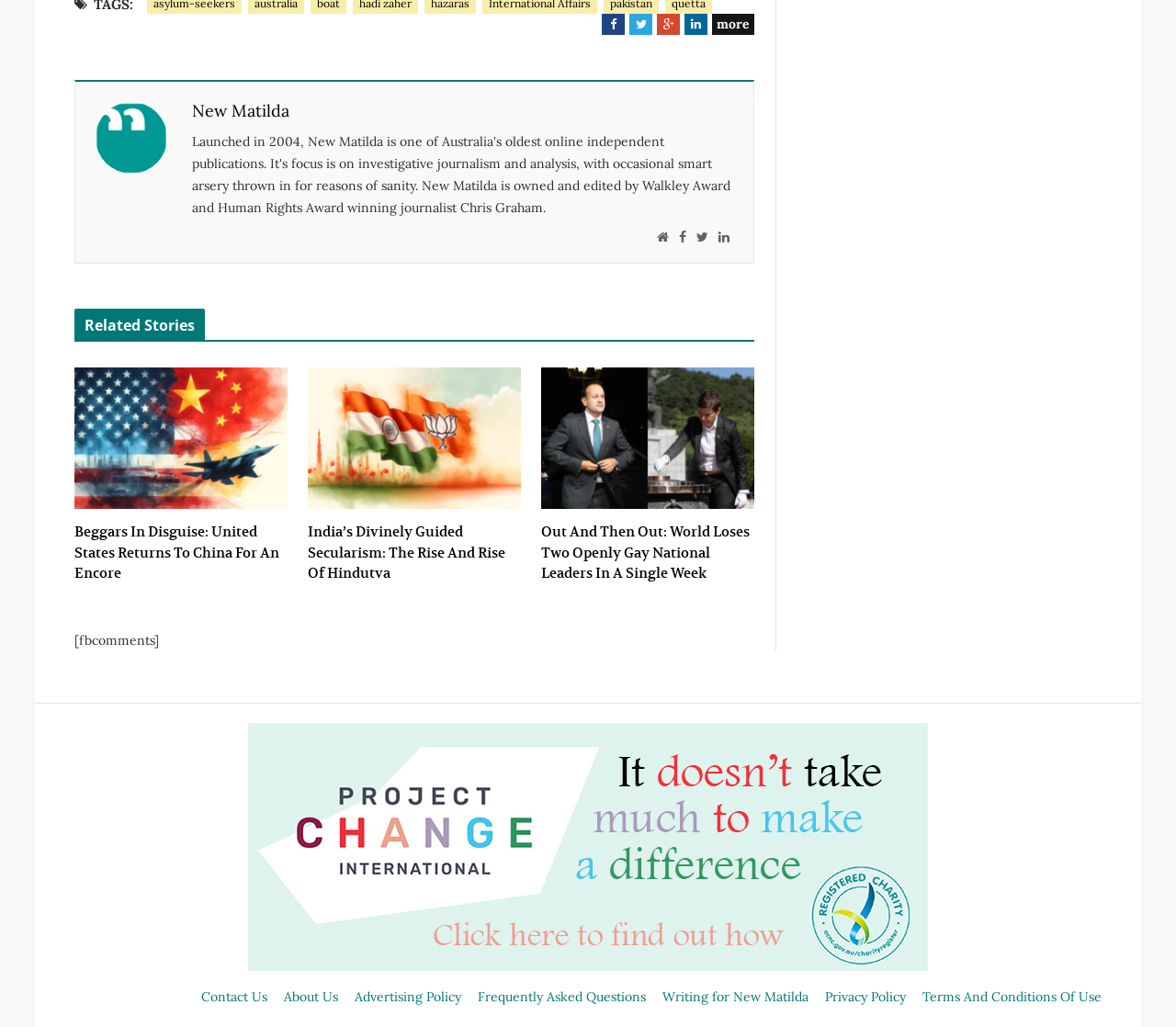What are the social media platforms available?
Deliver a detailed and extensive answer to the question.

The social media platforms are listed as links at the top of the webpage, with icons representing each platform.